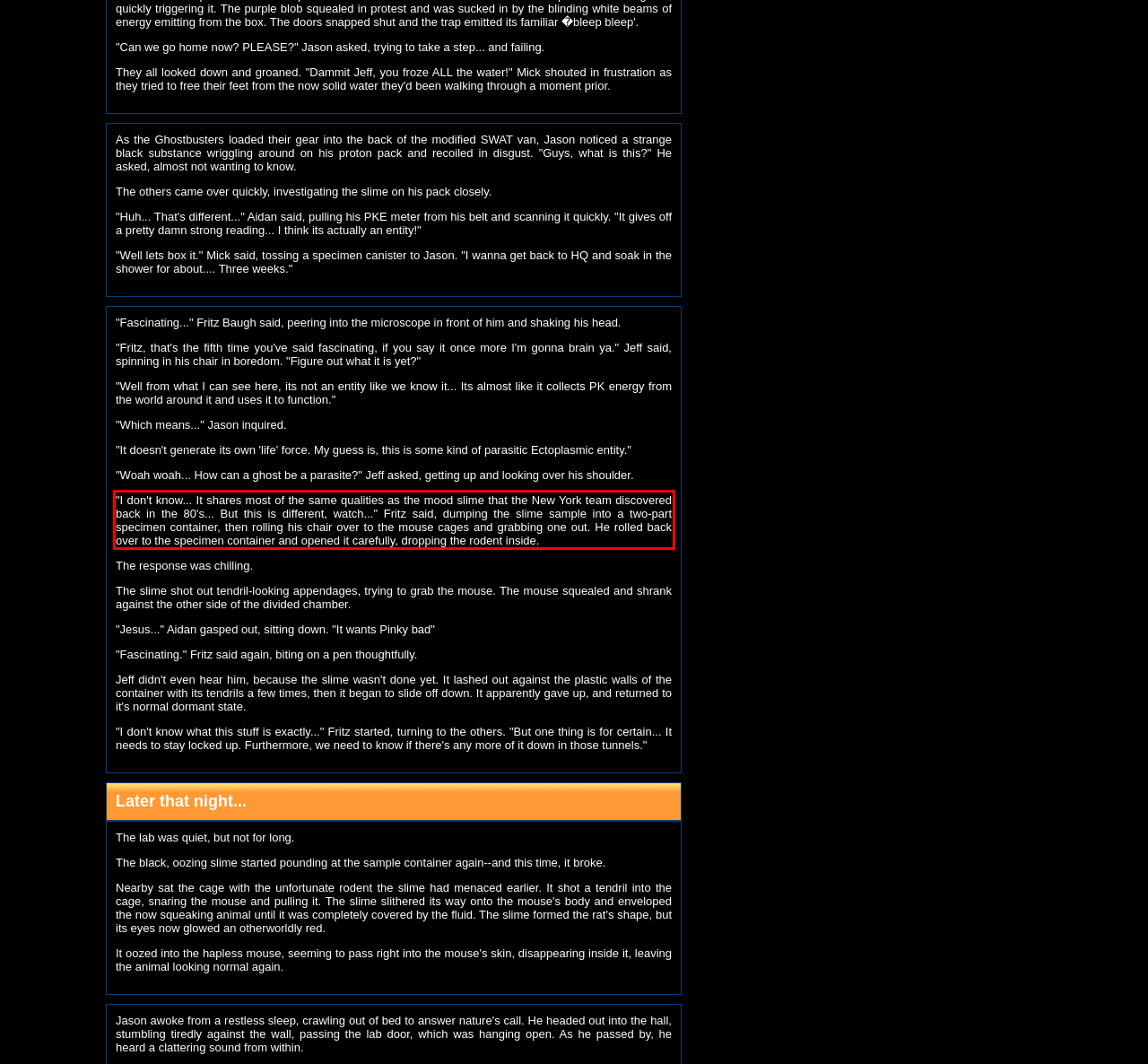You are provided with a screenshot of a webpage containing a red bounding box. Please extract the text enclosed by this red bounding box.

"I don't know... It shares most of the same qualities as the mood slime that the New York team discovered back in the 80's... But this is different, watch..." Fritz said, dumping the slime sample into a two-part specimen container, then rolling his chair over to the mouse cages and grabbing one out. He rolled back over to the specimen container and opened it carefully, dropping the rodent inside.